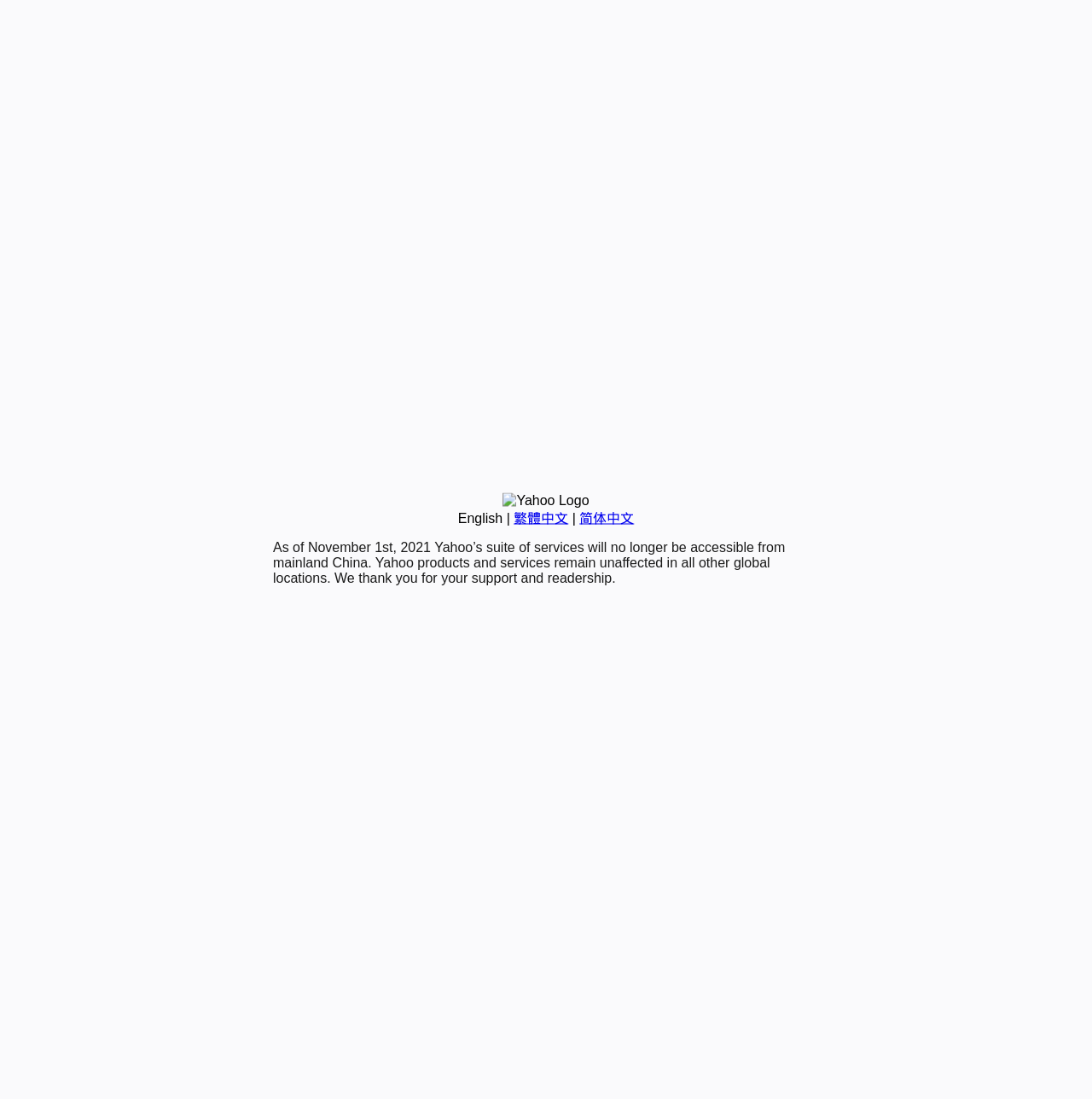Given the element description "English" in the screenshot, predict the bounding box coordinates of that UI element.

[0.419, 0.465, 0.46, 0.478]